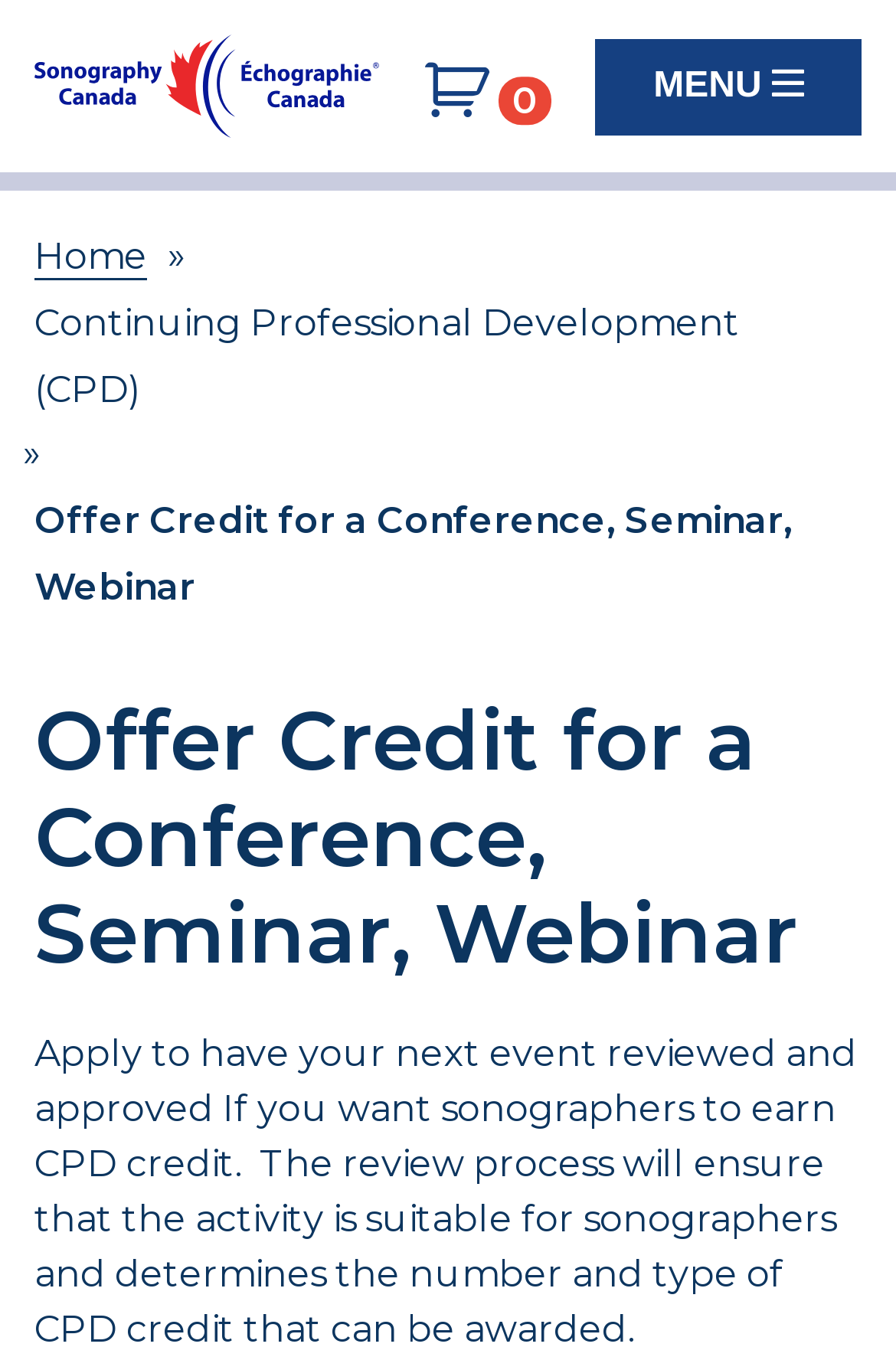Offer a detailed account of what is visible on the webpage.

The webpage is about offering credit for a conference, seminar, or webinar, specifically for sonographers to earn CPD credits. At the top left corner, there is a link to "Sonography Canada" accompanied by an image with the same name. To the right of this link, there is another link with a hamburger menu icon, followed by a "MENU" button that controls a mobile menu.

When the "MENU" button is expanded, a dropdown menu appears, containing a link to "Home" and a separator character "»". Below this separator, there is a text "Continuing Professional Development (CPD)".

The main content of the webpage is headed by a title "Offer Credit for a Conference, Seminar, Webinar", which is also the title of the webpage. This title is positioned below the top navigation menu and spans across the majority of the page width.